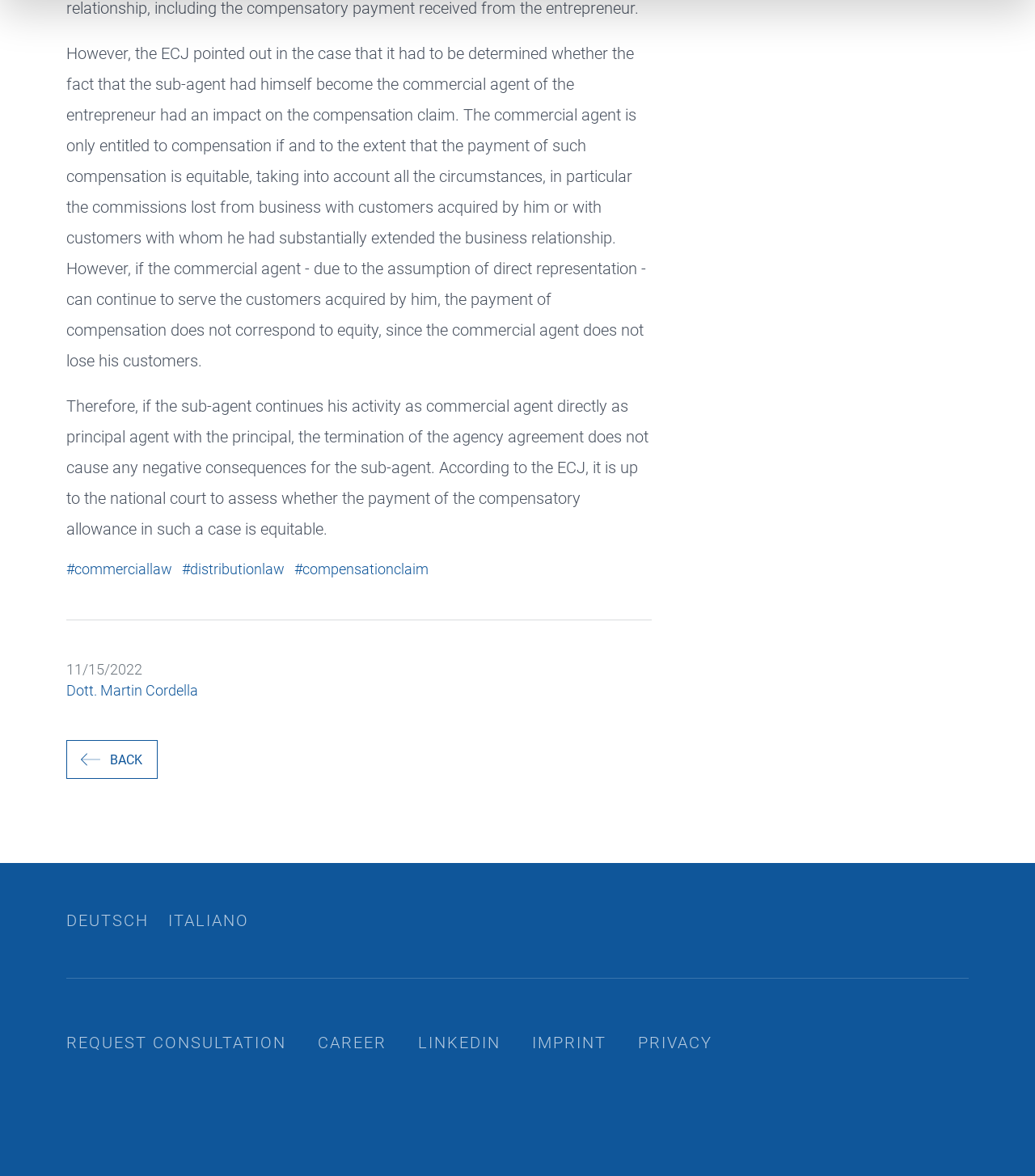Locate the bounding box coordinates of the area where you should click to accomplish the instruction: "switch to deutsch".

[0.064, 0.773, 0.144, 0.793]